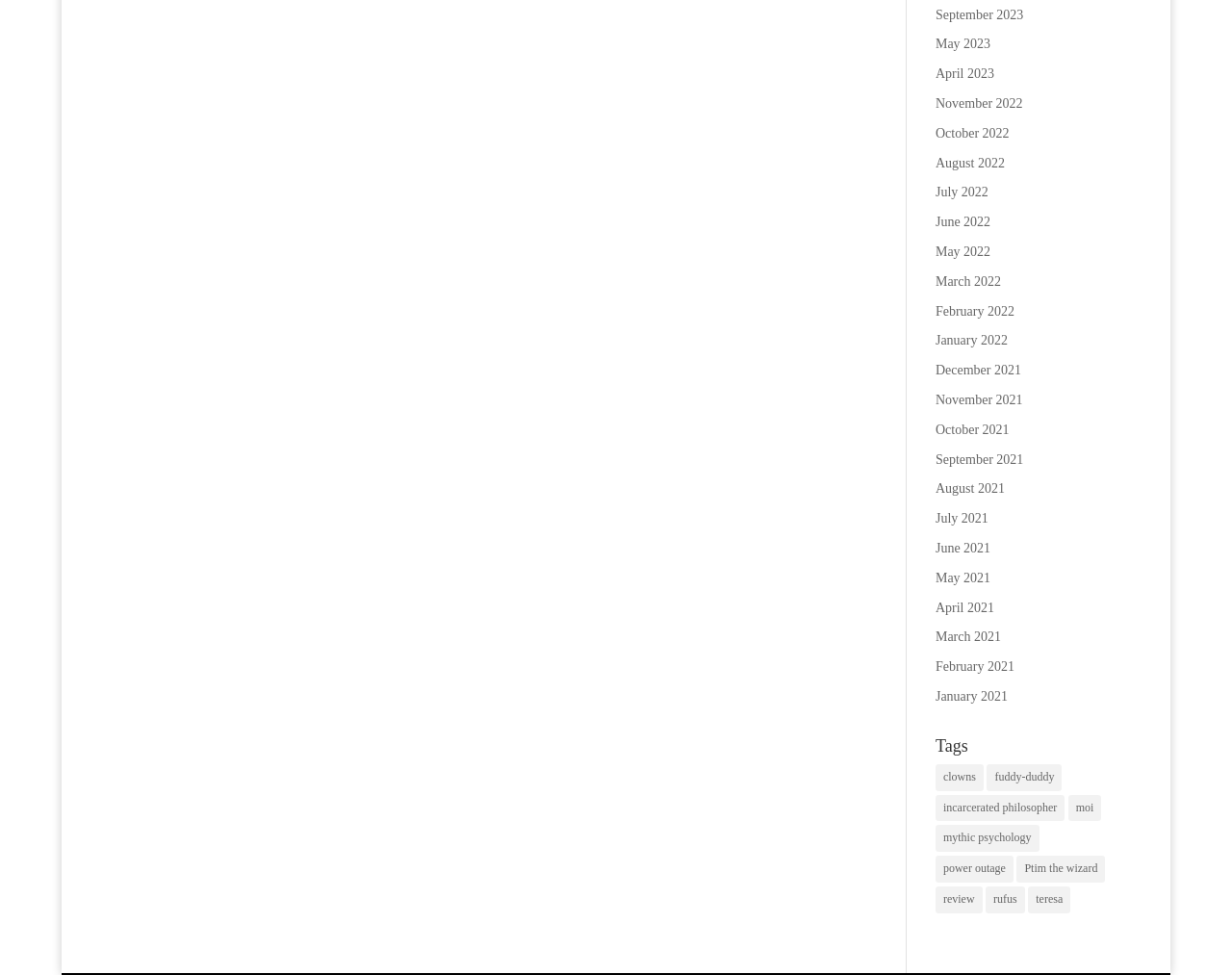Locate the bounding box coordinates of the clickable element to fulfill the following instruction: "View November 2021". Provide the coordinates as four float numbers between 0 and 1 in the format [left, top, right, bottom].

[0.759, 0.403, 0.83, 0.418]